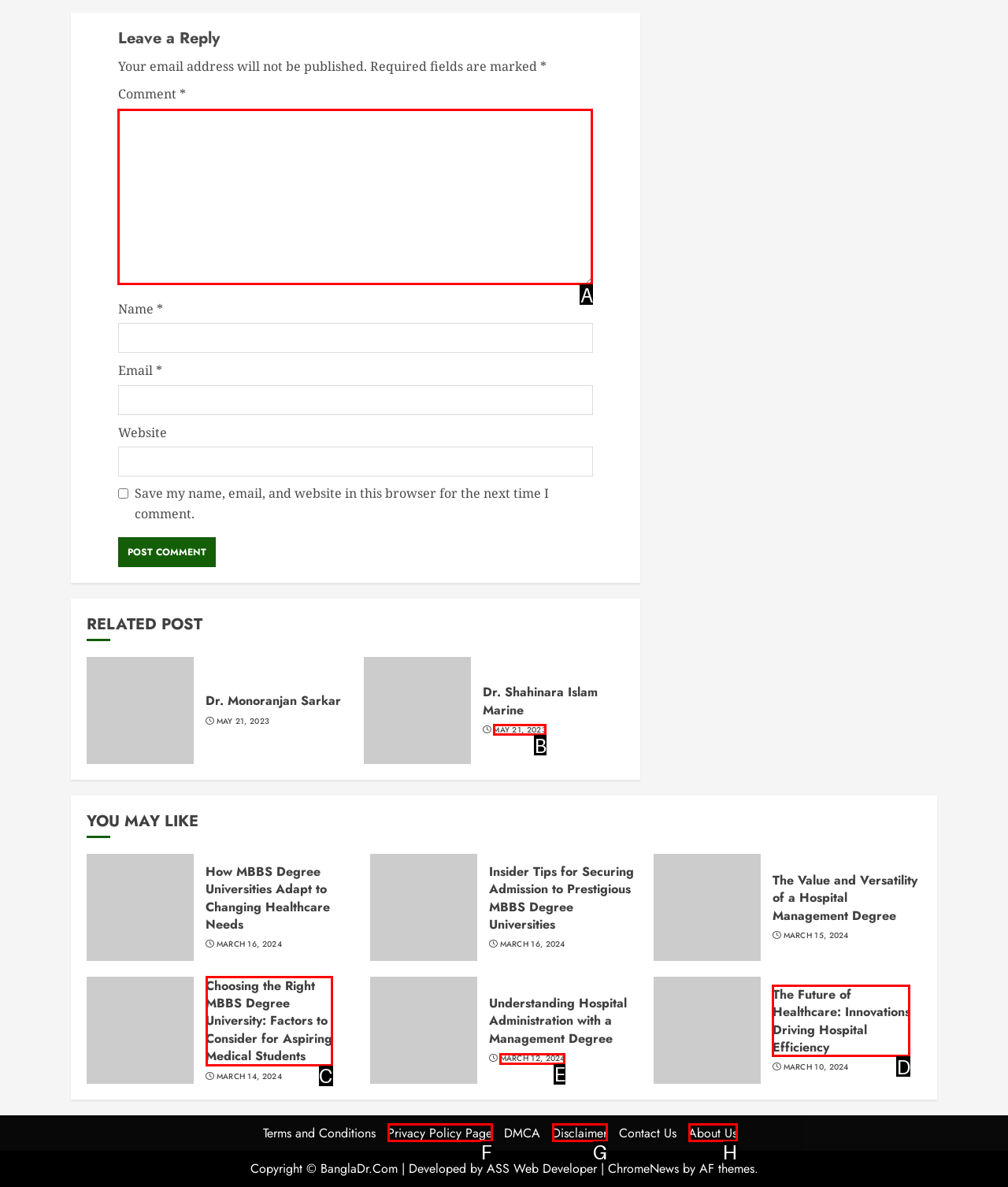Indicate which HTML element you need to click to complete the task: Leave a comment. Provide the letter of the selected option directly.

A